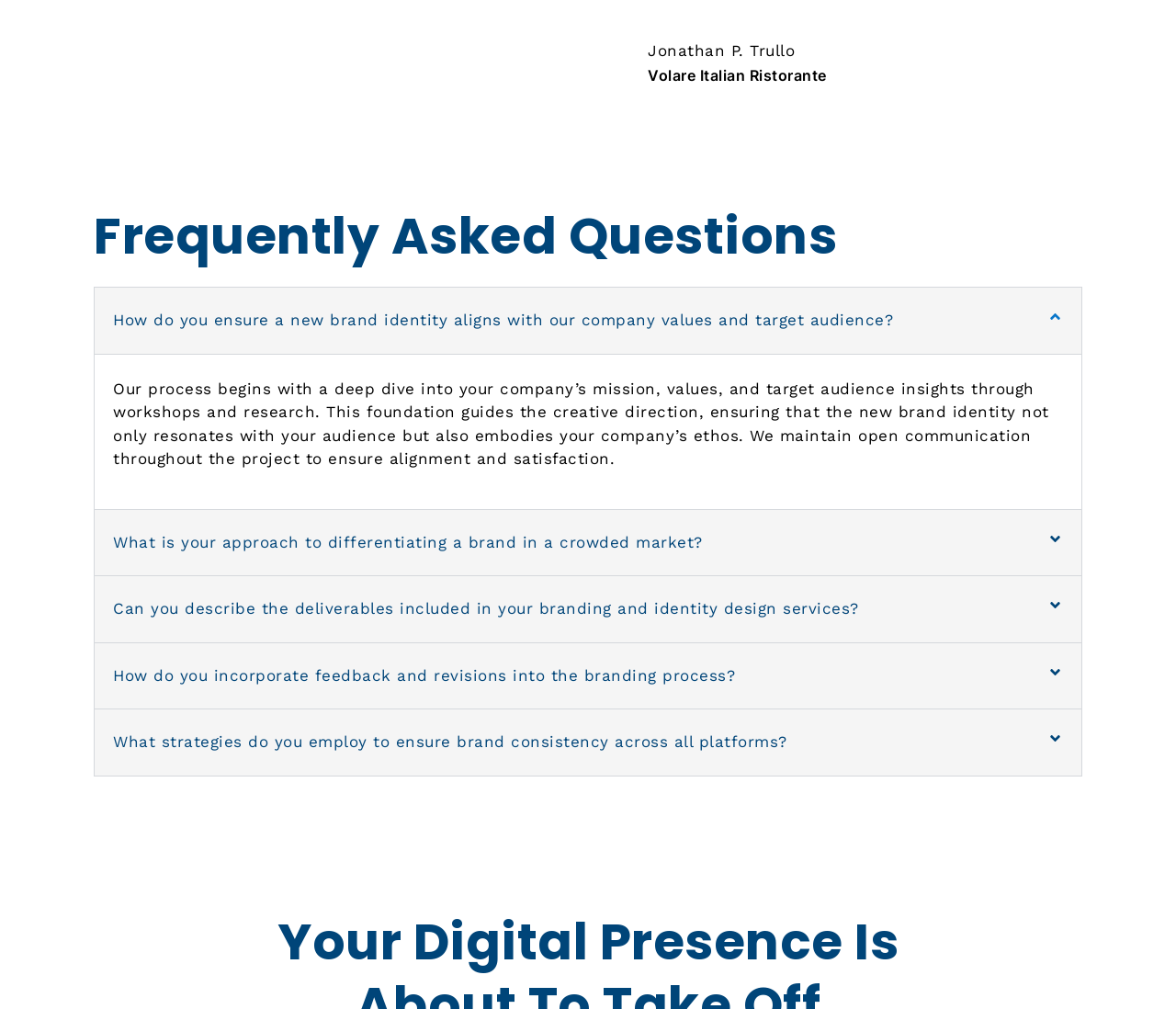Please provide a brief answer to the question using only one word or phrase: 
What is the vertical position of the 'Frequently Asked Questions' heading relative to the 'Jonathan P. Trullo' text?

Below